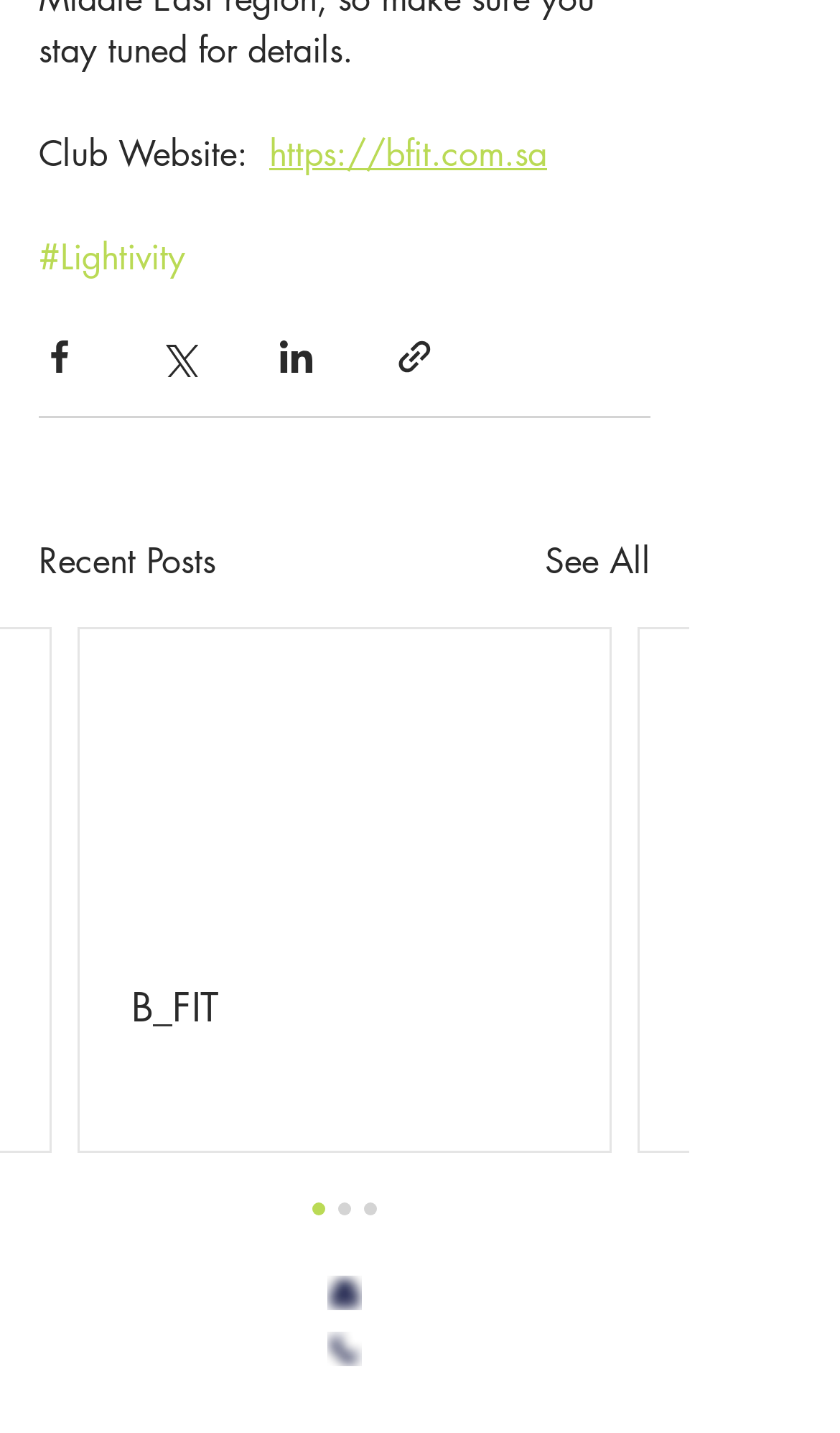What is the title of the section below the social media sharing options?
Provide a concise answer using a single word or phrase based on the image.

Recent Posts